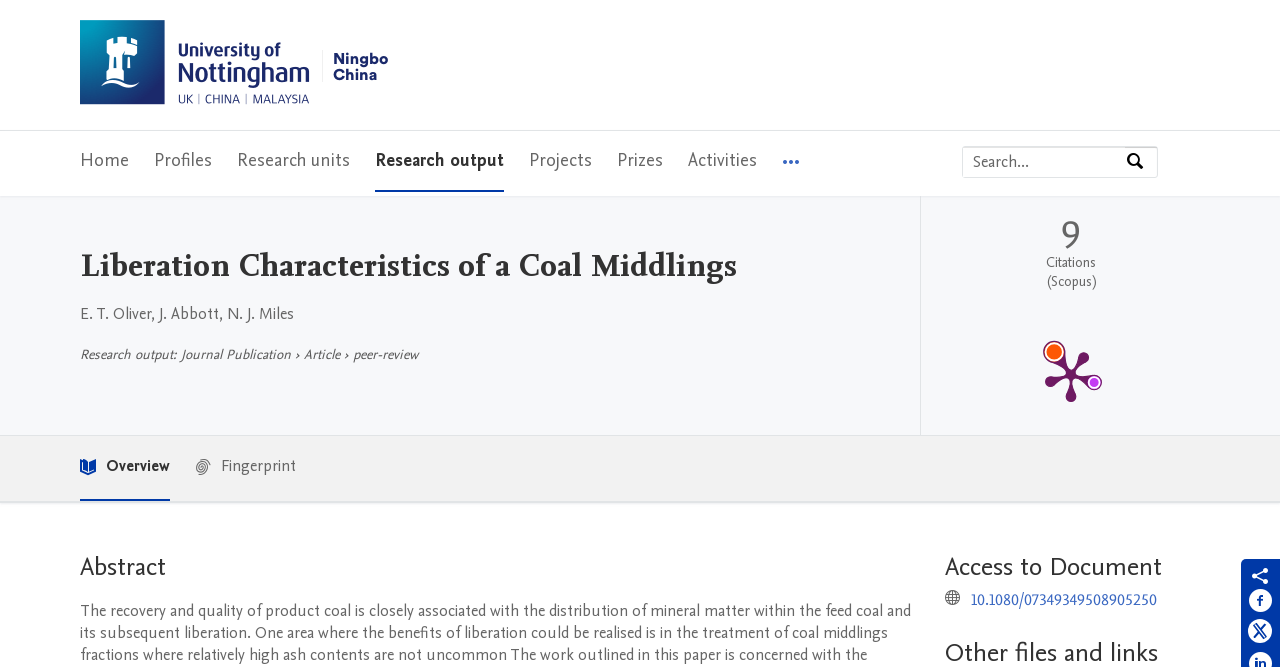Explain the webpage in detail.

The webpage is about a research publication titled "Liberation Characteristics of a Coal Middlings" from the University of Nottingham Ningbo China. At the top left, there is a university logo and a link to the university's home page. Below the logo, there is a main navigation menu with 8 items, including "Home", "Profiles", "Research units", and more.

On the right side of the navigation menu, there is a search bar with a label "Search by expertise, name or affiliation" and a search button. Below the search bar, there is a heading with the title of the publication, followed by the authors' names and a description of the publication type.

The main content of the page is divided into several sections. The first section displays the publication's metadata, including the publication type, peer-review status, and a link to the publication metrics. The publication metrics section shows the number of citations and provides a link to a detailed metrics page.

Below the metadata section, there are two headings, "Abstract" and "Access to Document", which likely provide a summary of the publication and information on how to access the full document. There is also a link to the publication's DOI (Digital Object Identifier) and social media sharing links at the bottom right corner of the page.